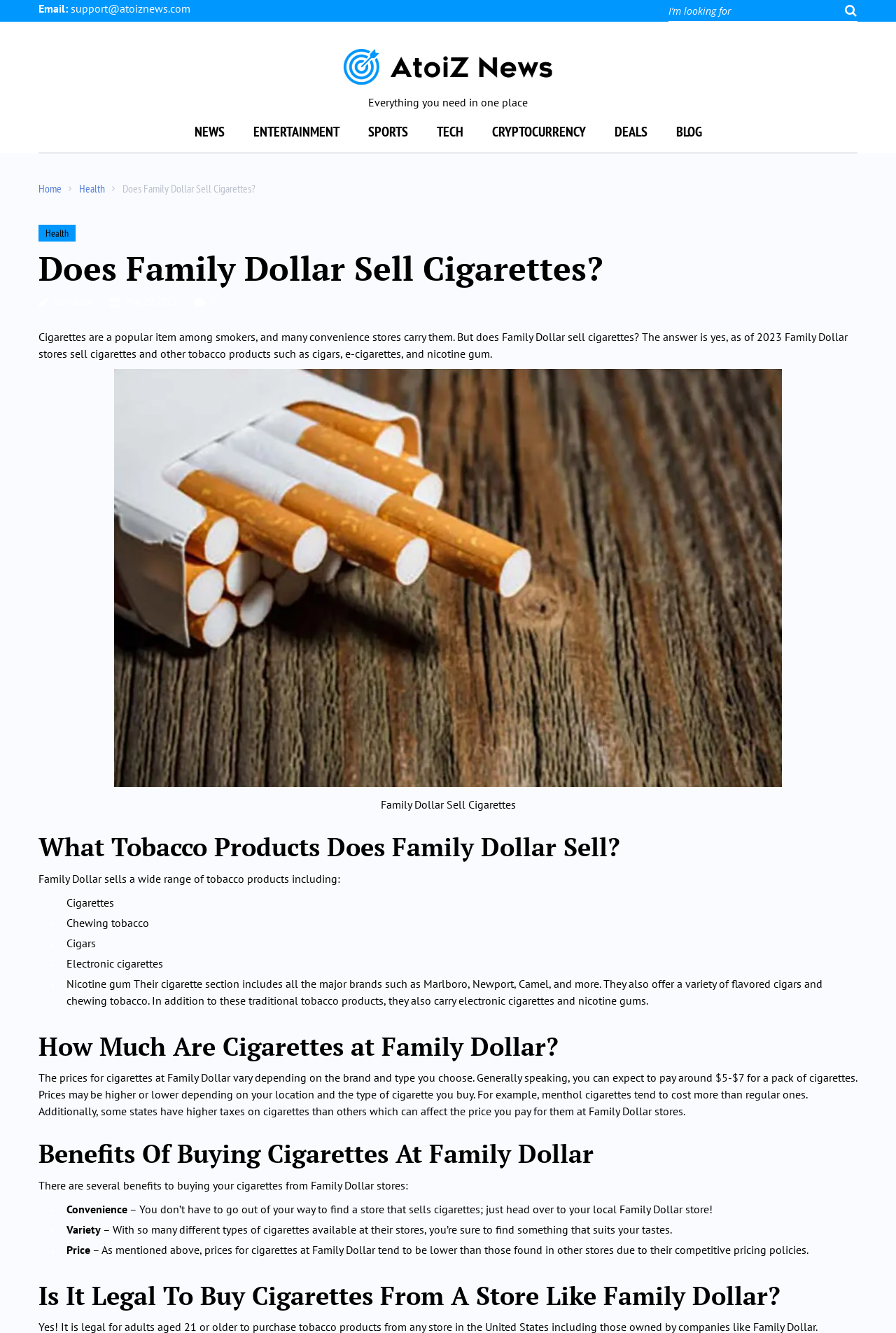Provide a short, one-word or phrase answer to the question below:
How much do cigarettes cost at Family Dollar?

$5-$7 per pack